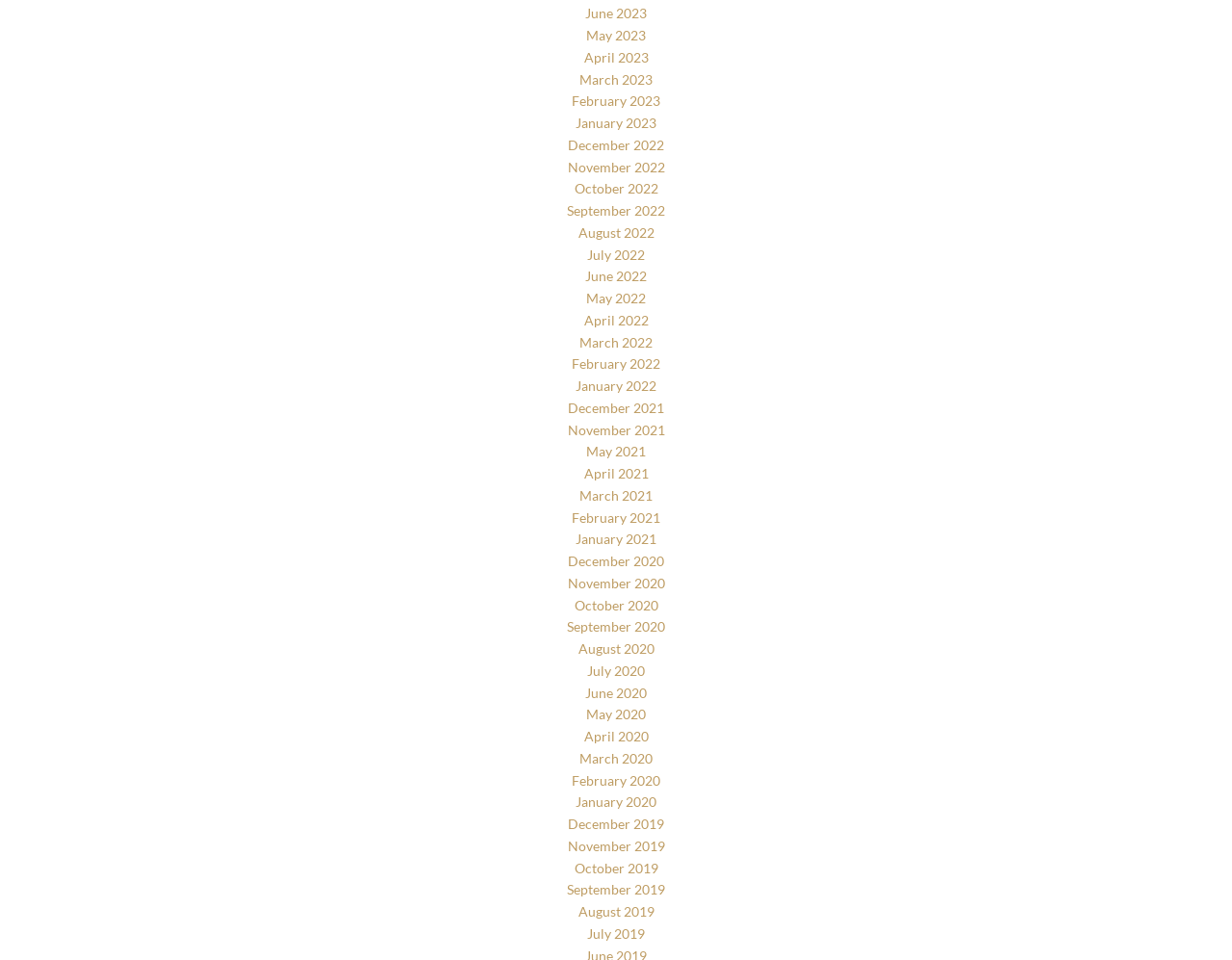Locate the bounding box coordinates of the clickable region to complete the following instruction: "View December 2021."

[0.461, 0.416, 0.539, 0.433]